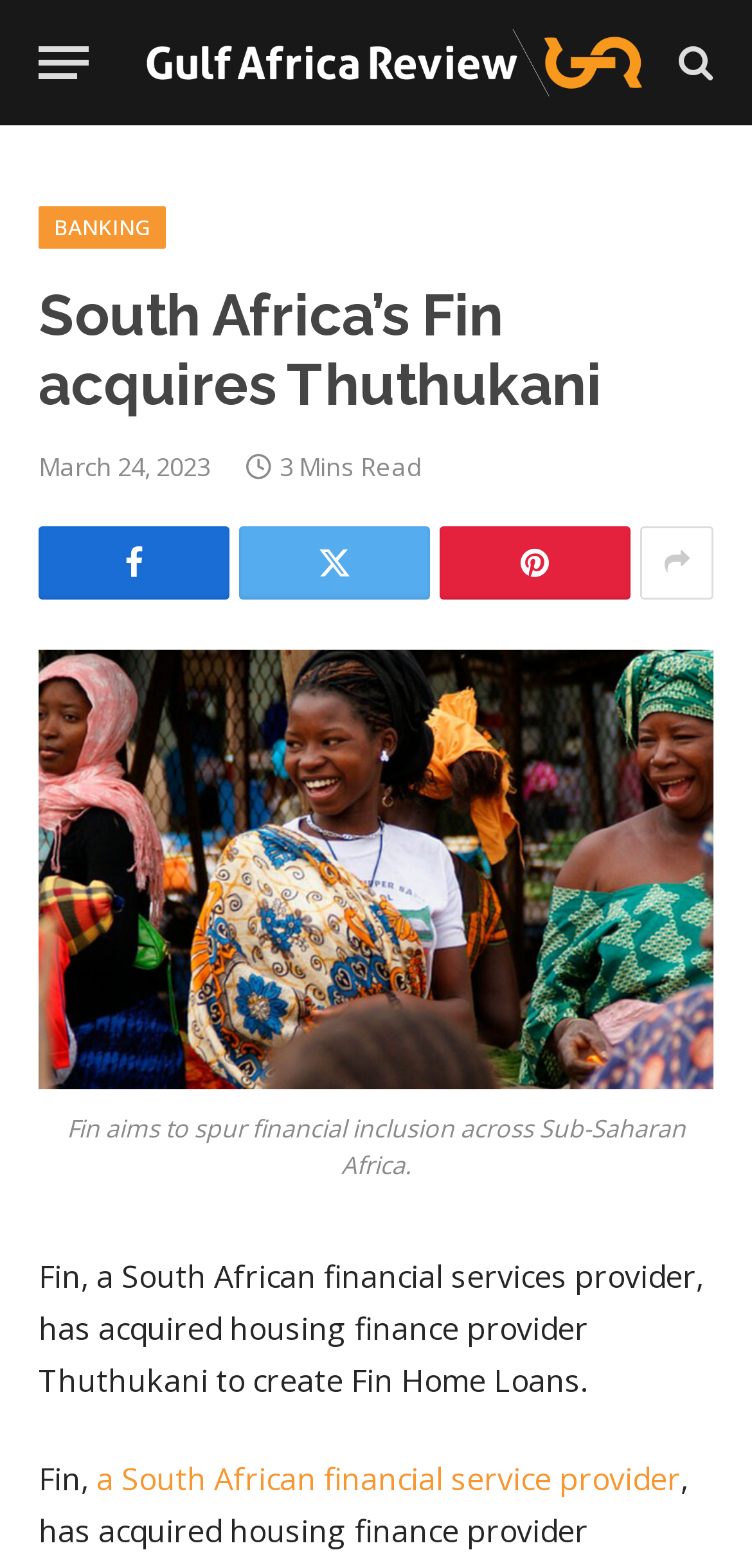Determine the bounding box for the described HTML element: "Banking". Ensure the coordinates are four float numbers between 0 and 1 in the format [left, top, right, bottom].

[0.051, 0.132, 0.221, 0.159]